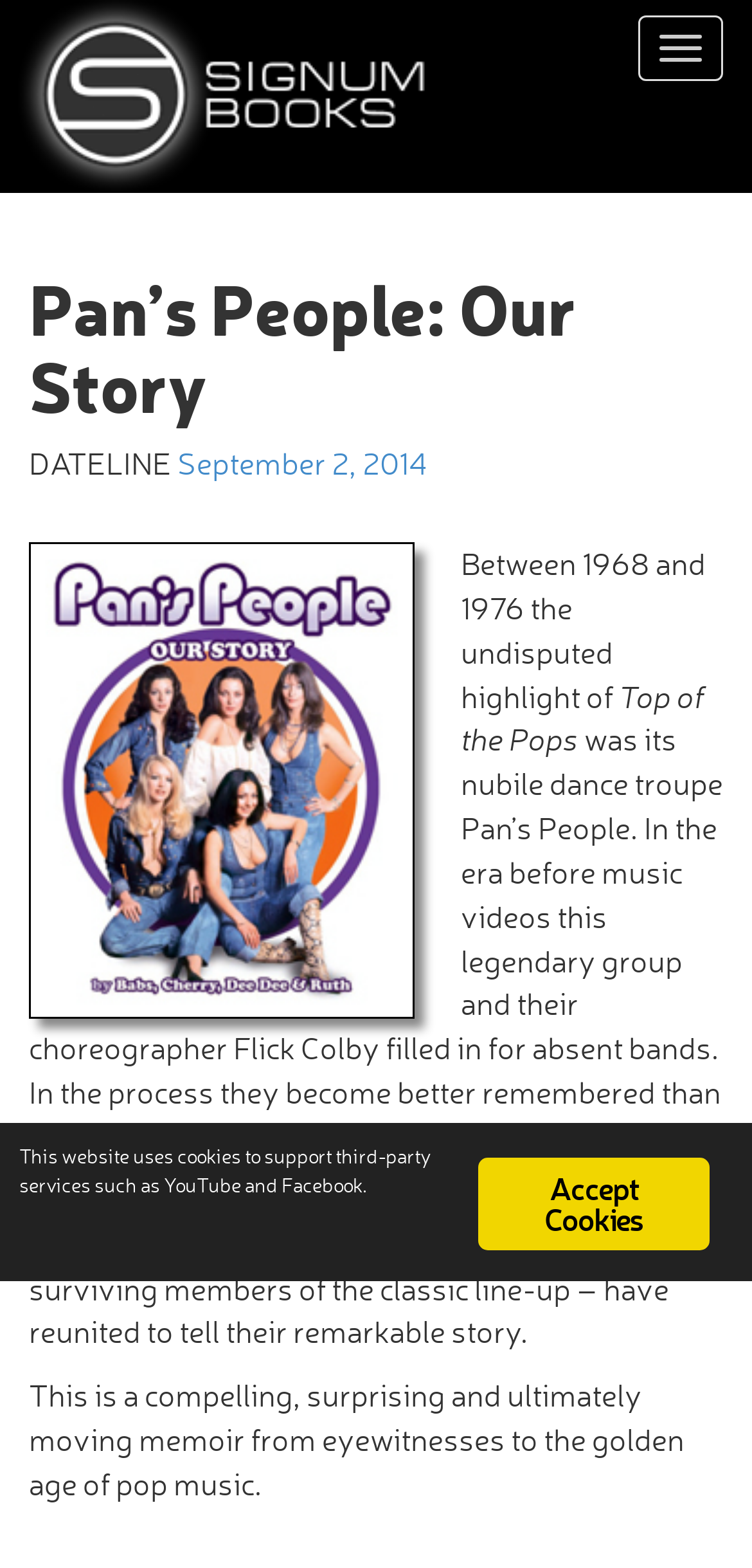What is the name of the dance troupe?
Respond with a short answer, either a single word or a phrase, based on the image.

Pan’s People